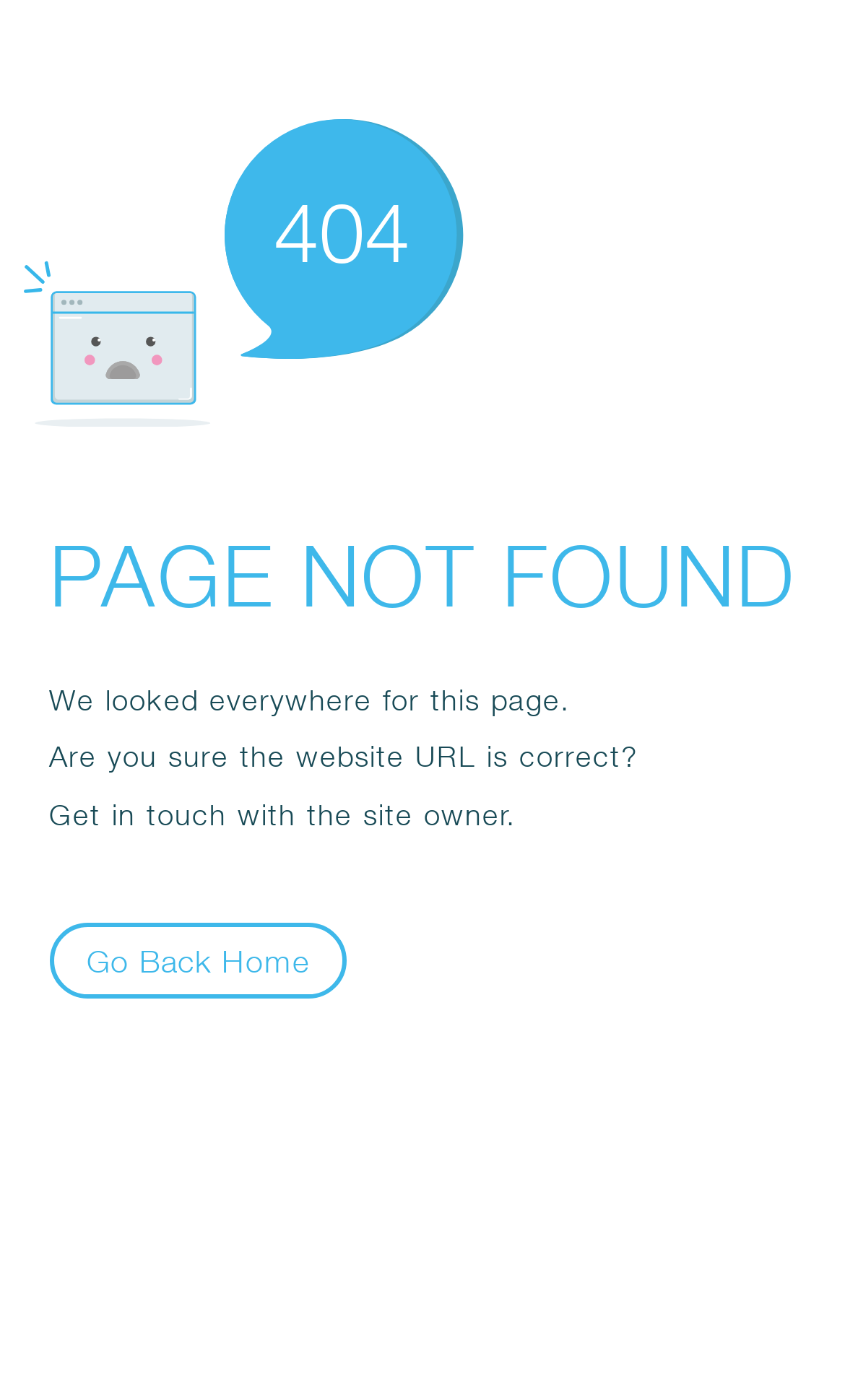Why is the page not found?
Give a one-word or short-phrase answer derived from the screenshot.

URL may be incorrect